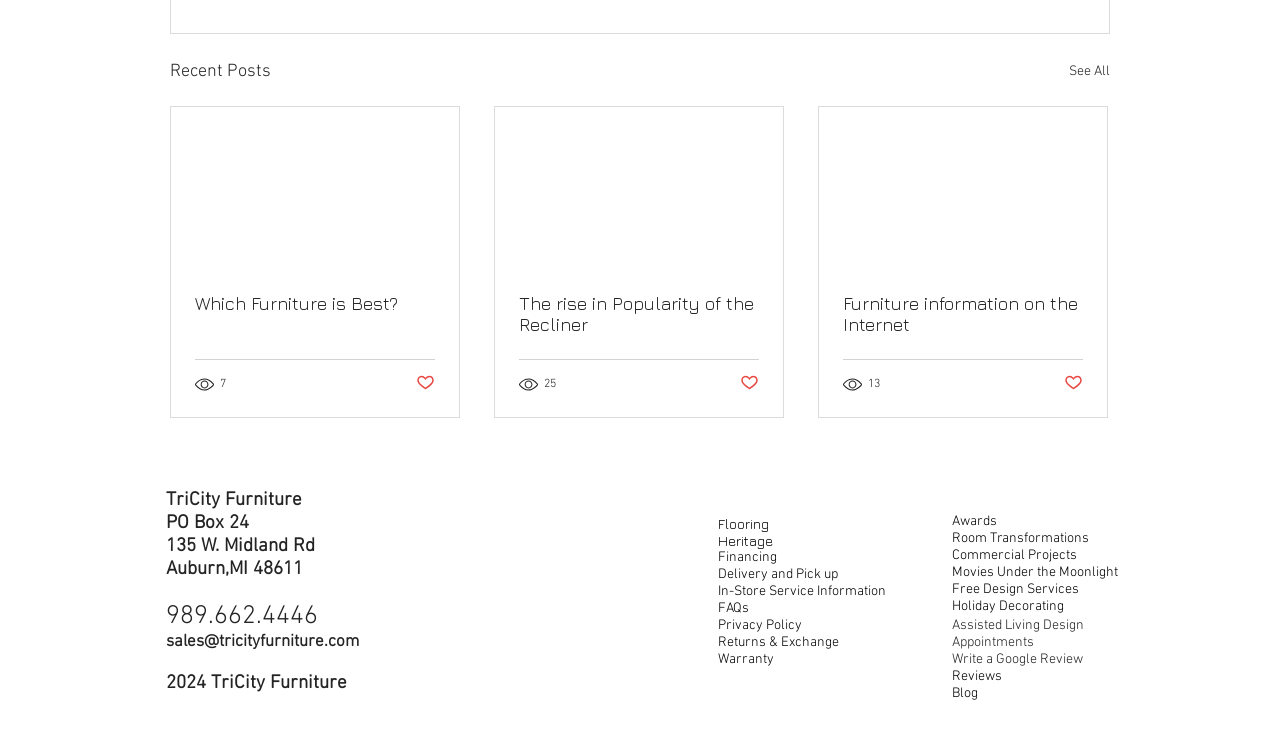Determine the bounding box coordinates of the section to be clicked to follow the instruction: "Read more about Fathom". The coordinates should be given as four float numbers between 0 and 1, formatted as [left, top, right, bottom].

None